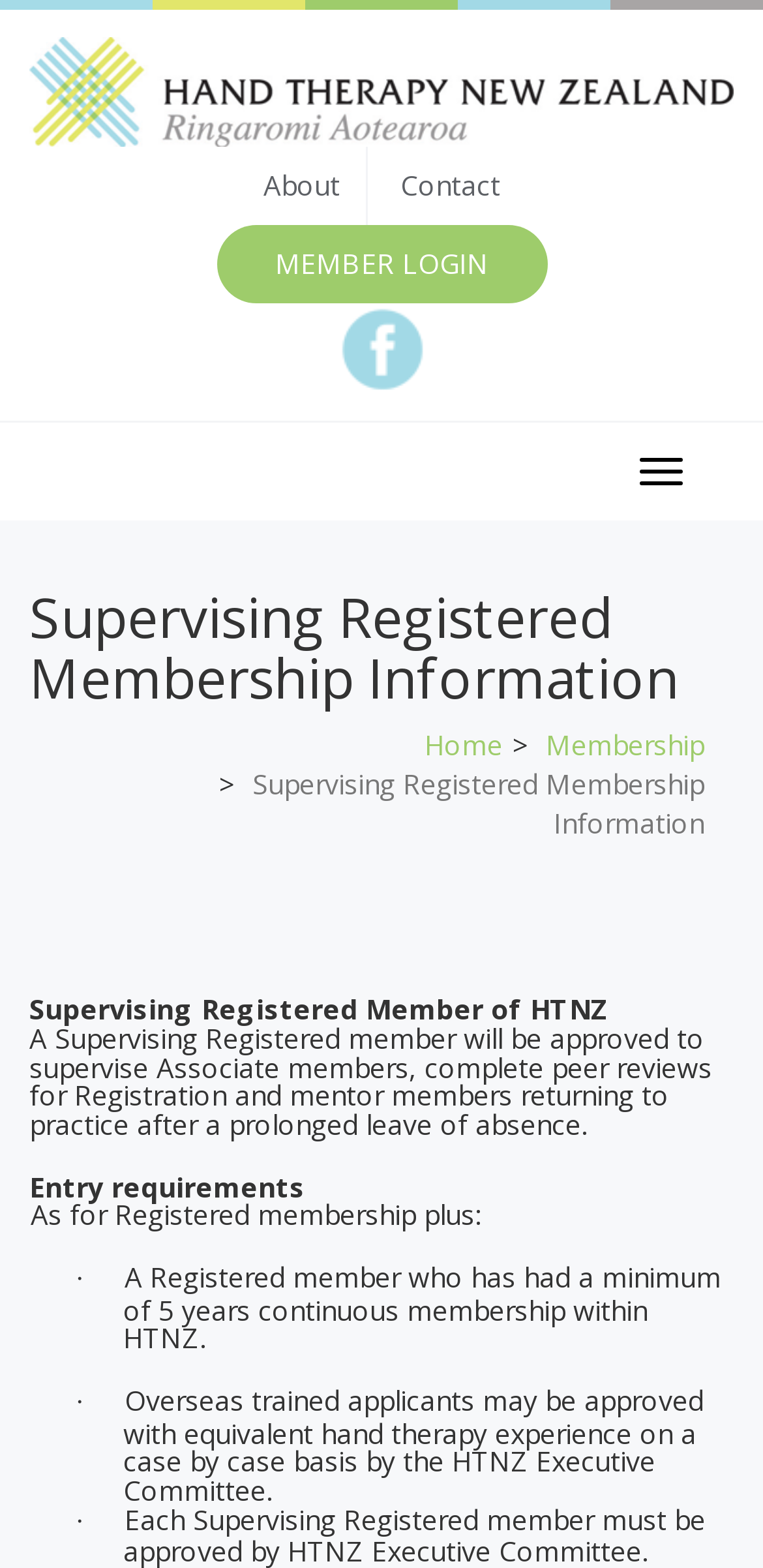What is the alternative for overseas trained applicants?
Utilize the image to construct a detailed and well-explained answer.

According to the webpage, overseas trained applicants may be approved with equivalent hand therapy experience on a case by case basis by the HTNZ Executive Committee.